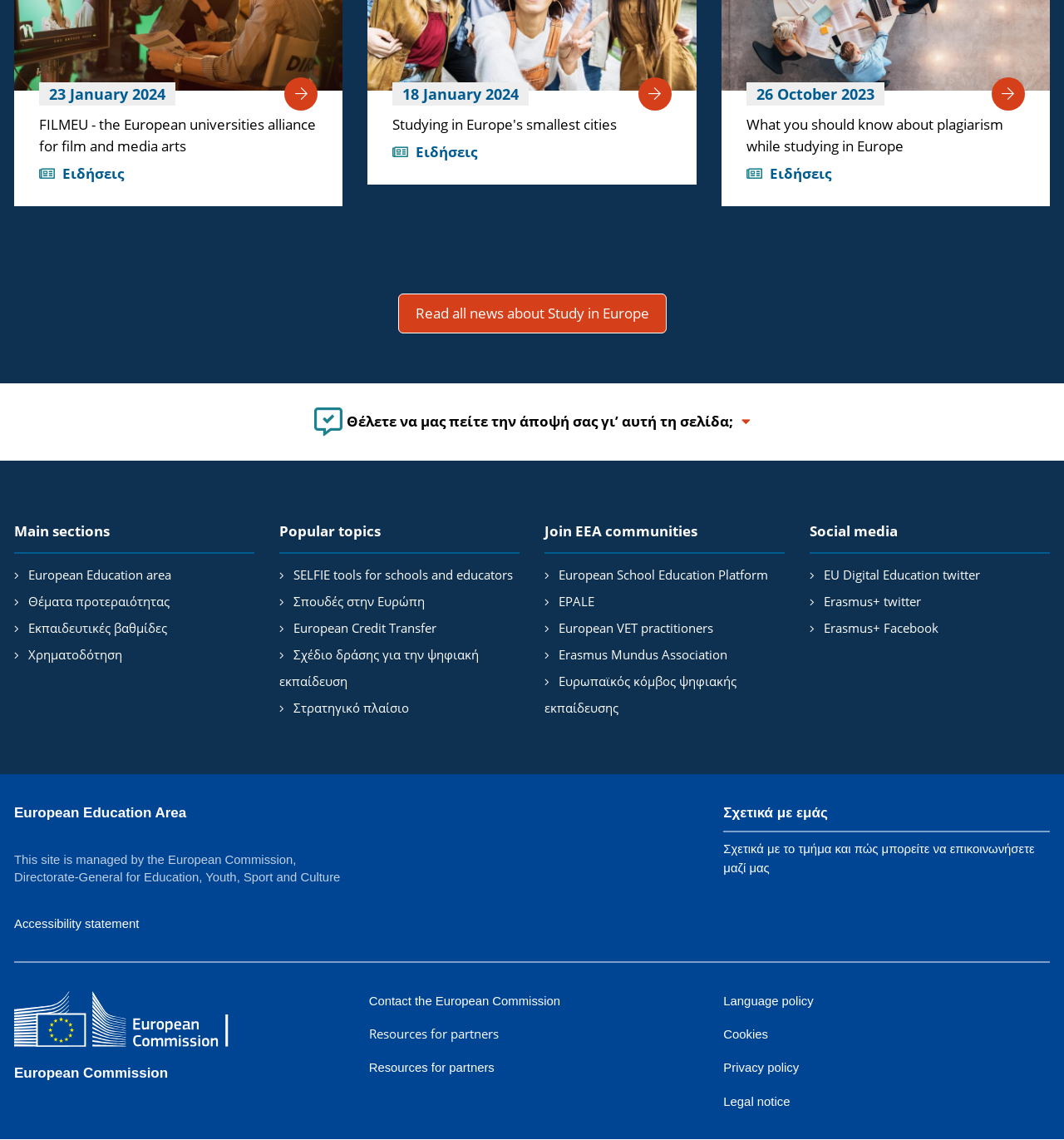Answer succinctly with a single word or phrase:
What is the name of the social media platform mentioned?

Twitter